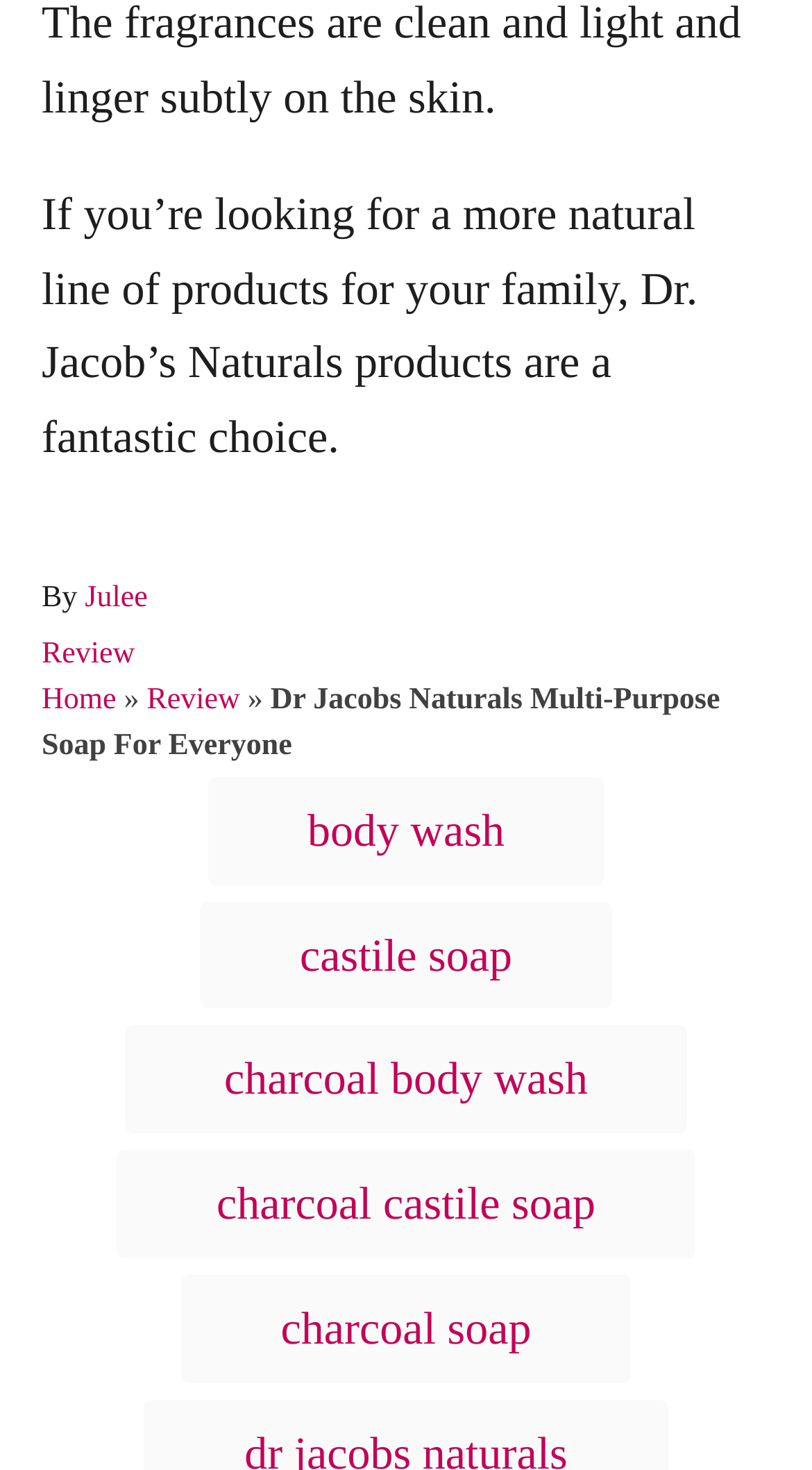Provide the bounding box coordinates of the HTML element this sentence describes: "charcoal body wash". The bounding box coordinates consist of four float numbers between 0 and 1, i.e., [left, top, right, bottom].

[0.153, 0.698, 0.847, 0.771]